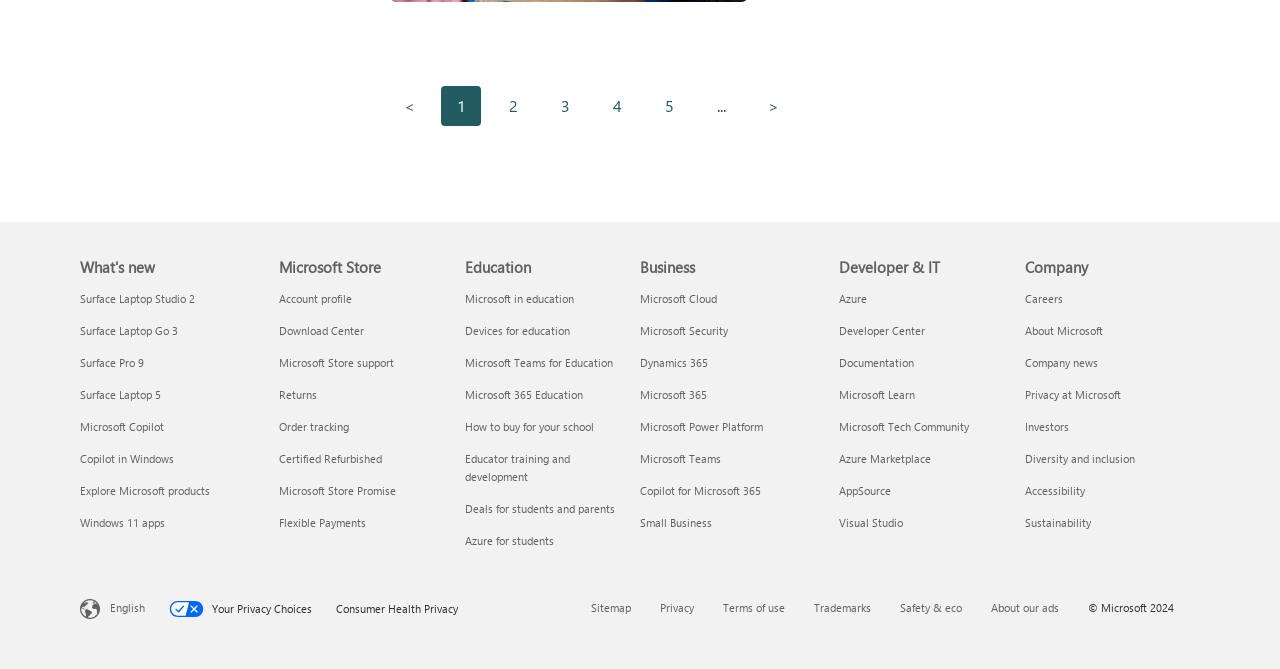Can you find the bounding box coordinates of the area I should click to execute the following instruction: "Learn about Microsoft in education"?

[0.364, 0.435, 0.449, 0.457]